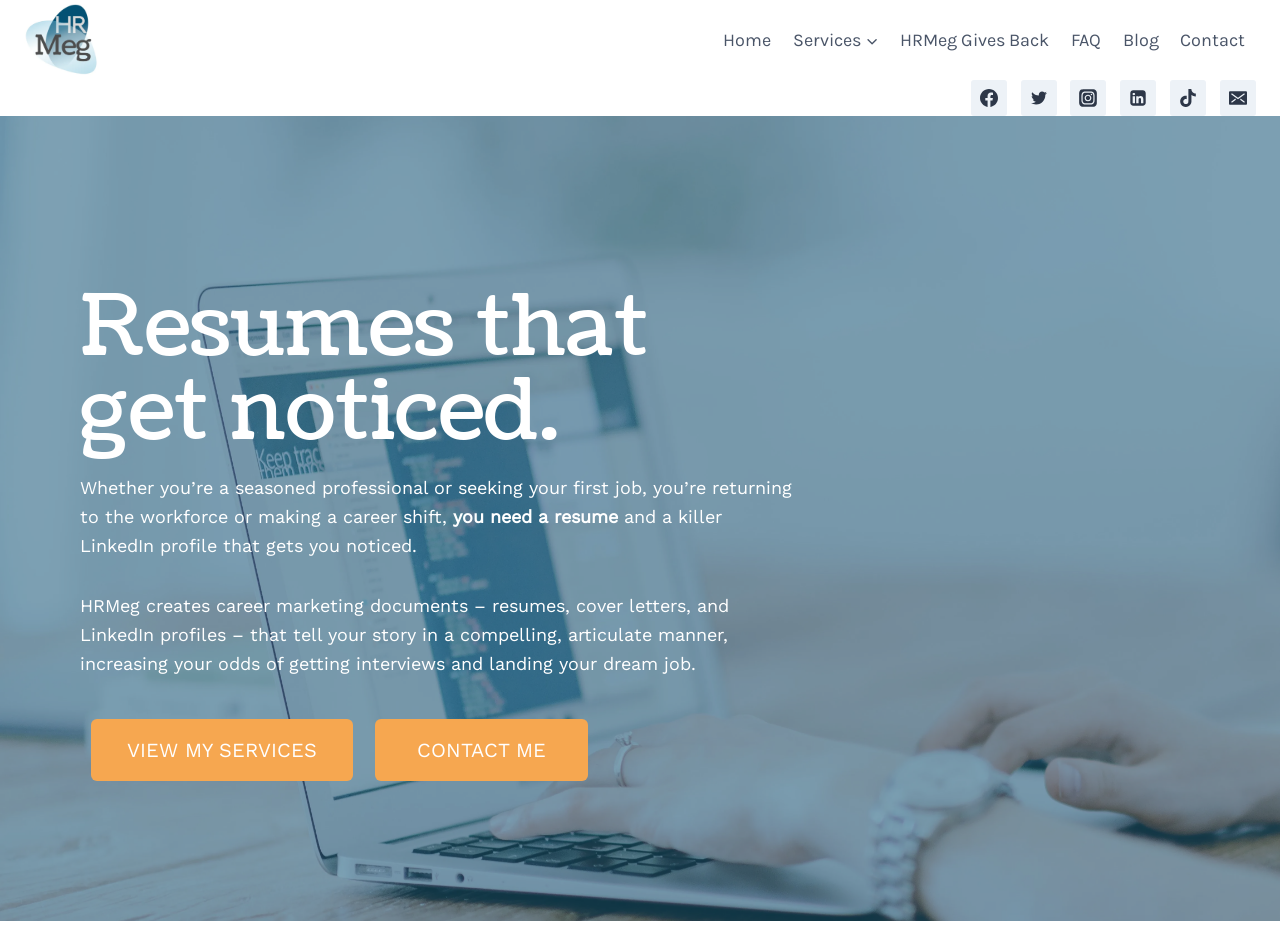Create a detailed narrative of the webpage’s visual and textual elements.

The webpage is for HRMeg, a career services company that helps individuals create effective resumes and LinkedIn profiles. At the top left corner, there is a logo of HRMeg, which is also a link to the homepage. Next to the logo, there is a primary navigation menu with links to various sections of the website, including Home, Services, HRMeg Gives Back, FAQ, Blog, and Contact.

Below the navigation menu, there are social media links to Facebook, Twitter, Instagram, LinkedIn, and TikTok, each accompanied by its respective icon. These links are aligned horizontally and take up the top right section of the page.

The main content of the page is divided into two sections. The first section has a heading that reads "Resumes that get noticed." Below the heading, there is a paragraph of text that explains the importance of having a good resume, regardless of one's career stage. The text is divided into three blocks, with the first block describing the need for a resume, the second block emphasizing the importance of a LinkedIn profile, and the third block highlighting the benefits of HRMeg's career marketing documents.

The second section of the main content describes HRMeg's services in more detail, explaining how the company creates career marketing documents that tell one's story in a compelling and articulate manner, increasing the chances of getting interviews and landing one's dream job.

At the bottom of the page, there are two prominent calls-to-action: "VIEW MY SERVICES" and "CONTACT ME", which are likely buttons that allow users to explore HRMeg's services and get in touch with the company, respectively.